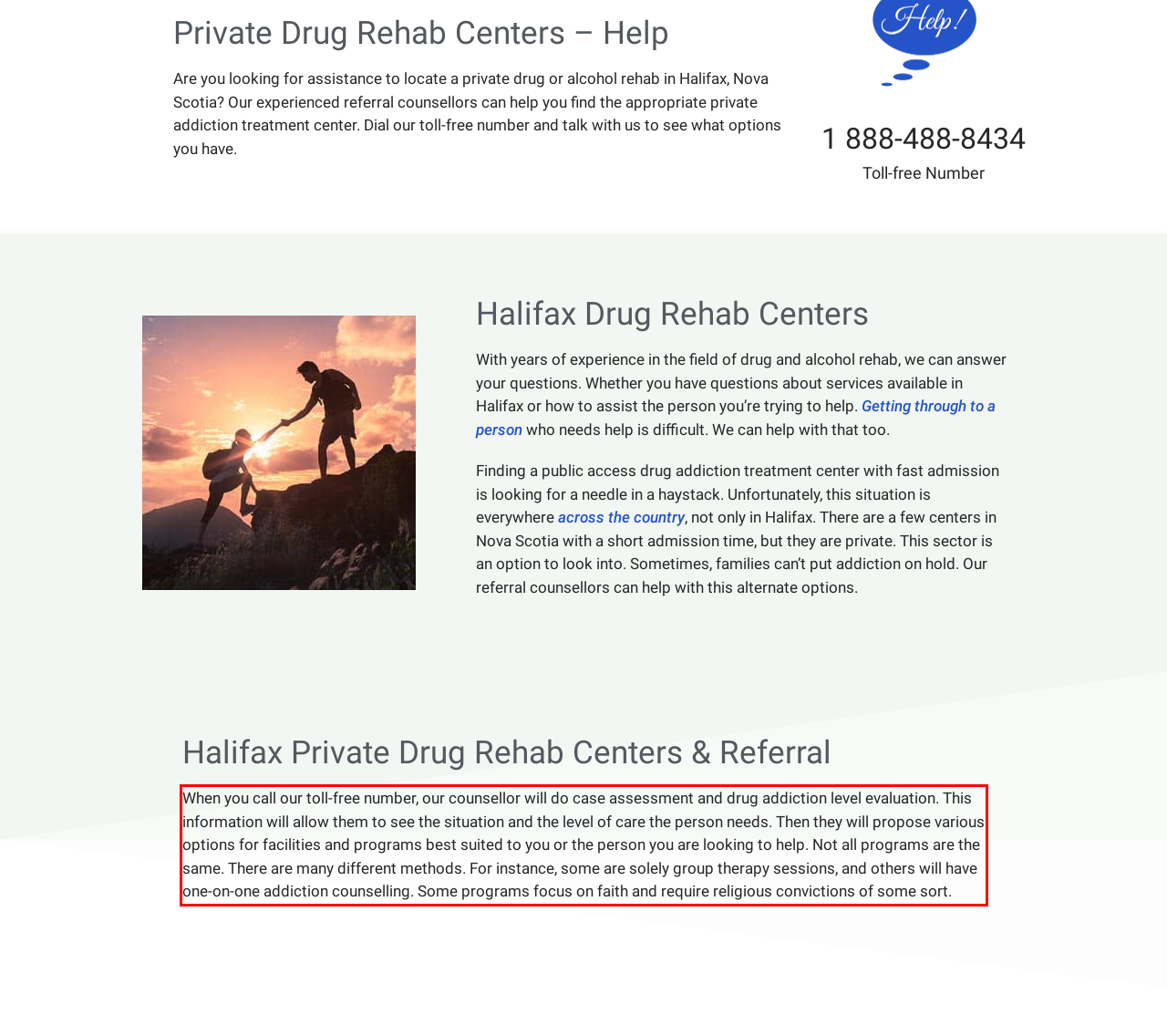Given the screenshot of the webpage, identify the red bounding box, and recognize the text content inside that red bounding box.

When you call our toll-free number, our counsellor will do case assessment and drug addiction level evaluation. This information will allow them to see the situation and the level of care the person needs. Then they will propose various options for facilities and programs best suited to you or the person you are looking to help. Not all programs are the same. There are many different methods. For instance, some are solely group therapy sessions, and others will have one-on-one addiction counselling. Some programs focus on faith and require religious convictions of some sort.